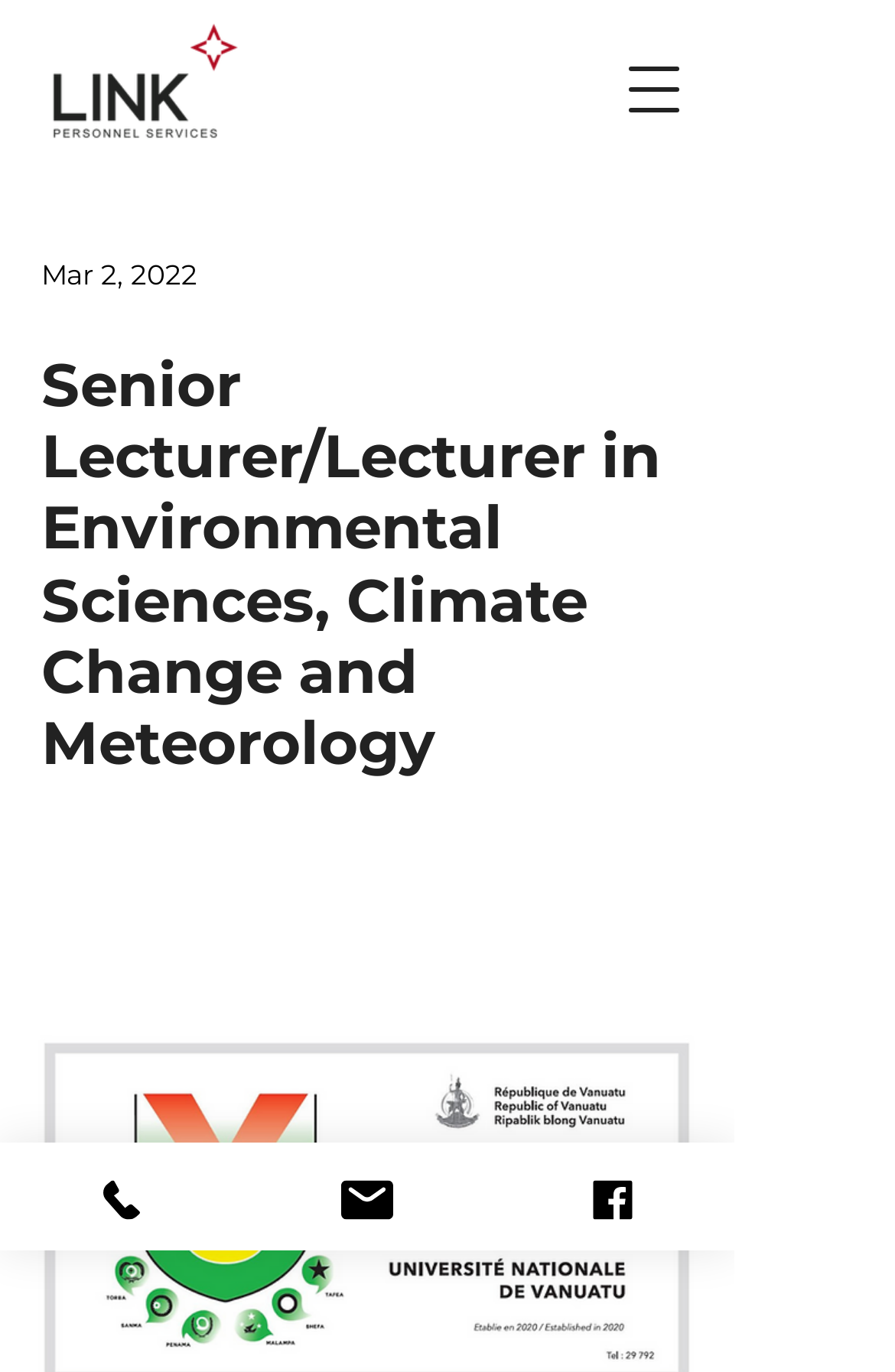How many social media links are there?
Answer the question with a thorough and detailed explanation.

I can count the social media links on the webpage, and I see only one link to 'Facebook', so there is only one social media link.